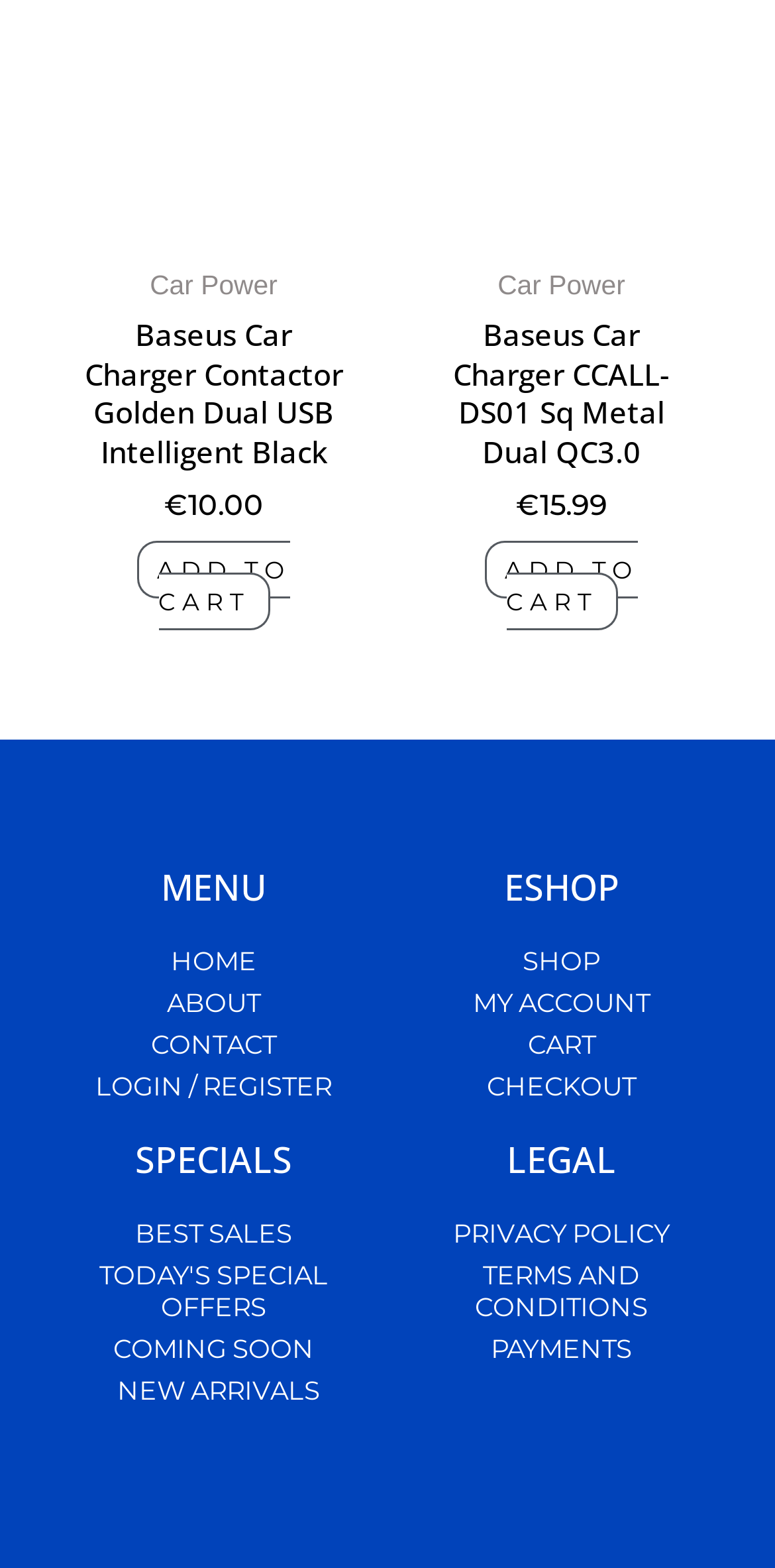Find the bounding box coordinates of the clickable area required to complete the following action: "View product details of Baseus Car Charger Contactor Golden Dual USB Intelligent Black".

[0.103, 0.202, 0.449, 0.301]